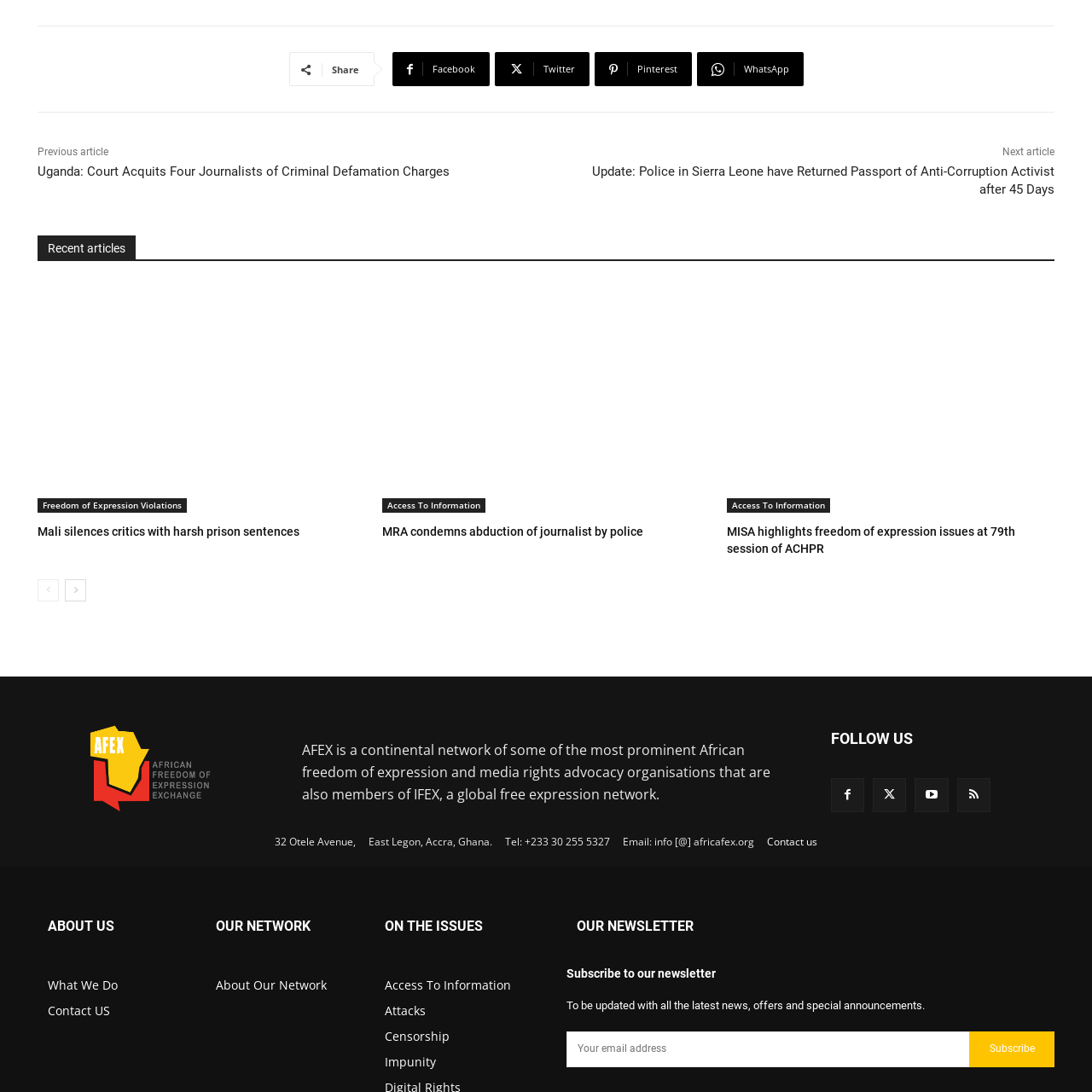Provide a single word or phrase to answer the given question: 
What is the topic of the article 'Mali silences critics with harsh prison sentences'?

Freedom of Expression Violations